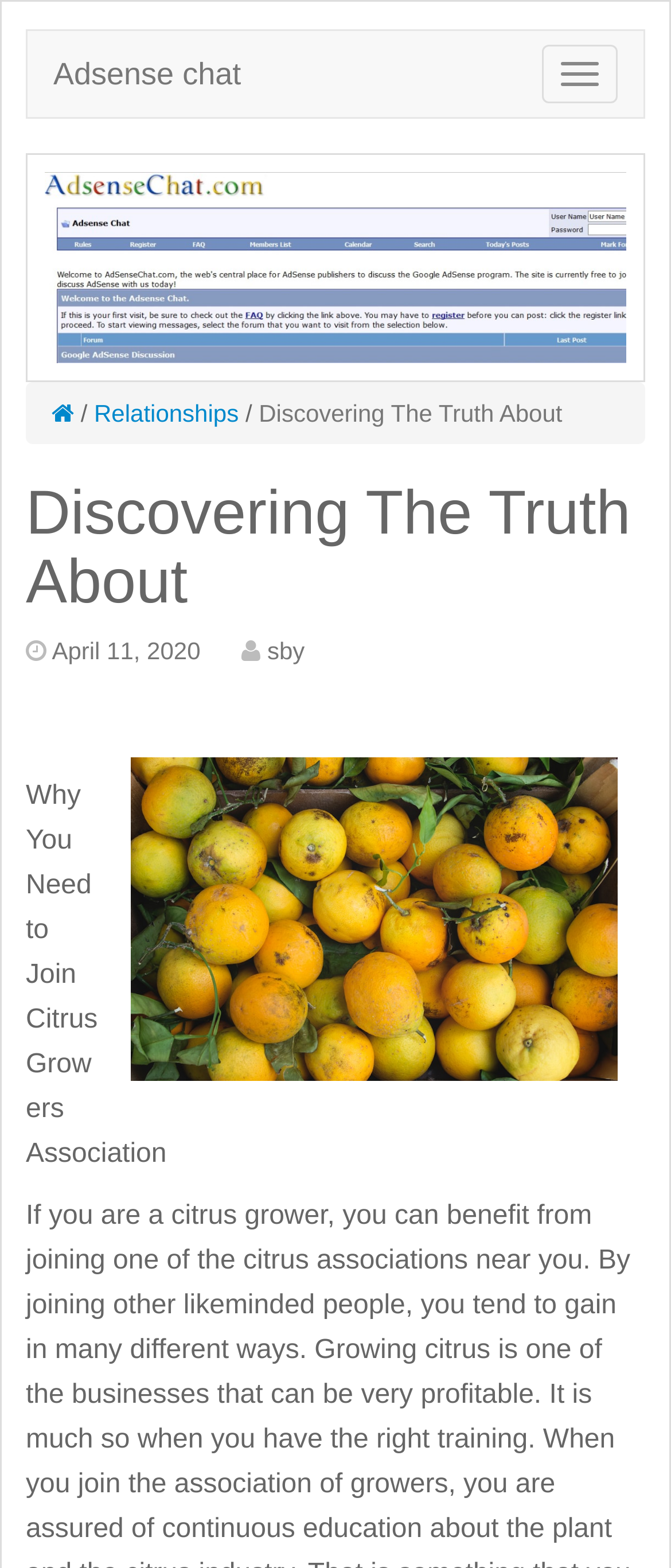What is the category of the article?
Using the image as a reference, give an elaborate response to the question.

I found a link element 'Relationships' which is a category or tag related to the article.